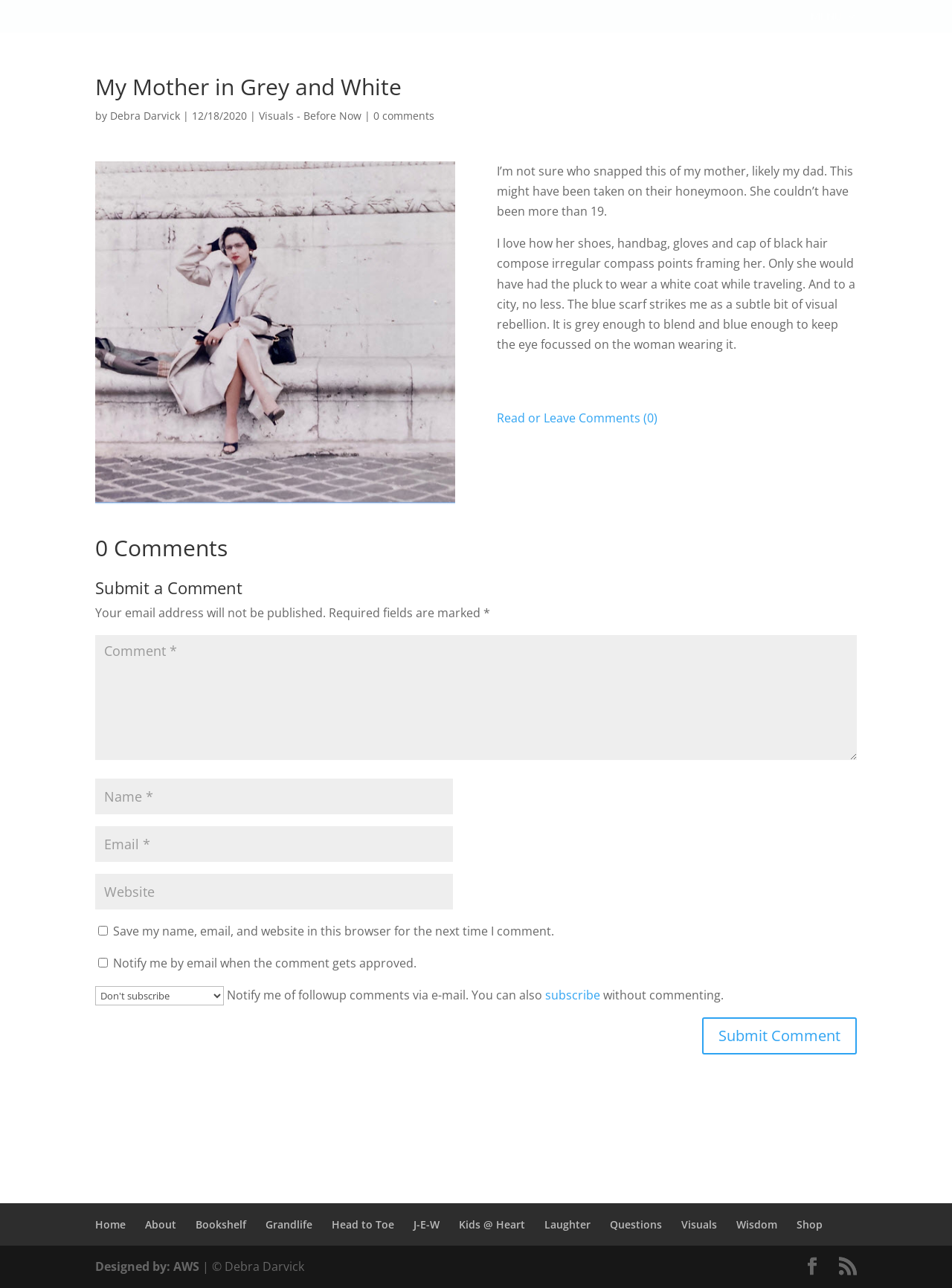What is the date of the article?
Refer to the image and provide a one-word or short phrase answer.

12/18/2020